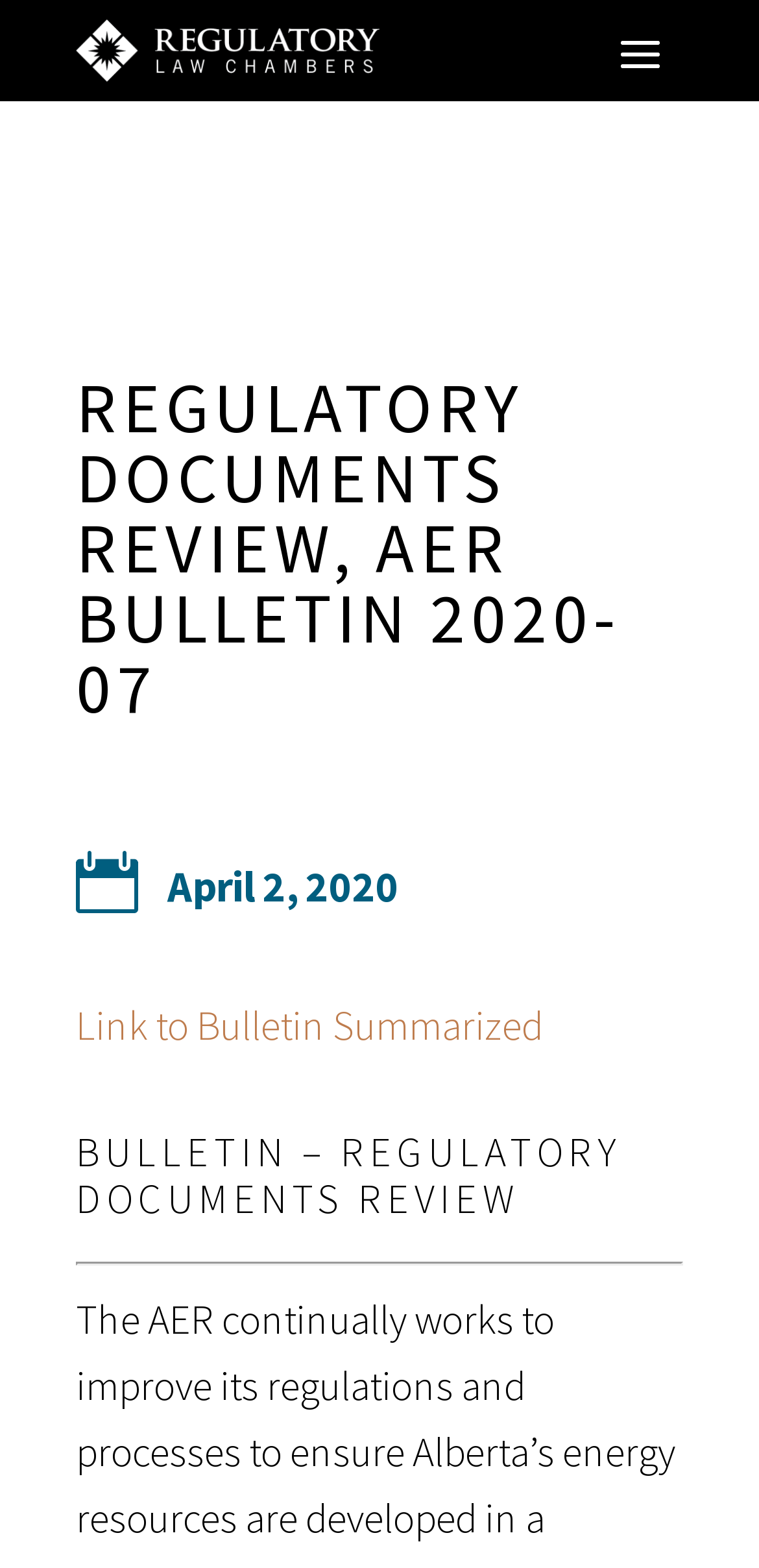Predict the bounding box of the UI element based on the description: "Link to Bulletin Summarized". The coordinates should be four float numbers between 0 and 1, formatted as [left, top, right, bottom].

[0.1, 0.636, 0.715, 0.67]